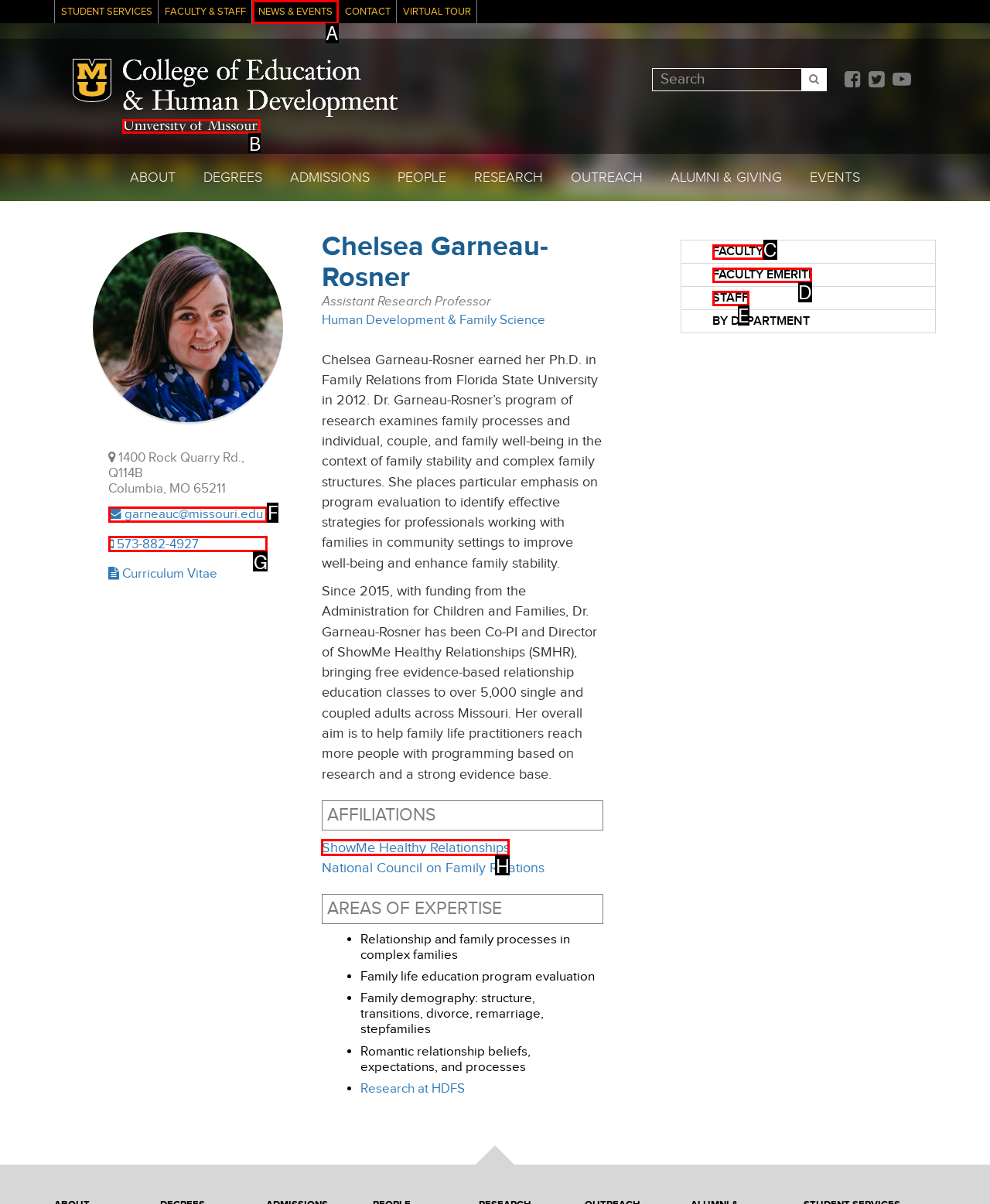Point out which UI element to click to complete this task: Visit the University of Missouri website
Answer with the letter corresponding to the right option from the available choices.

B